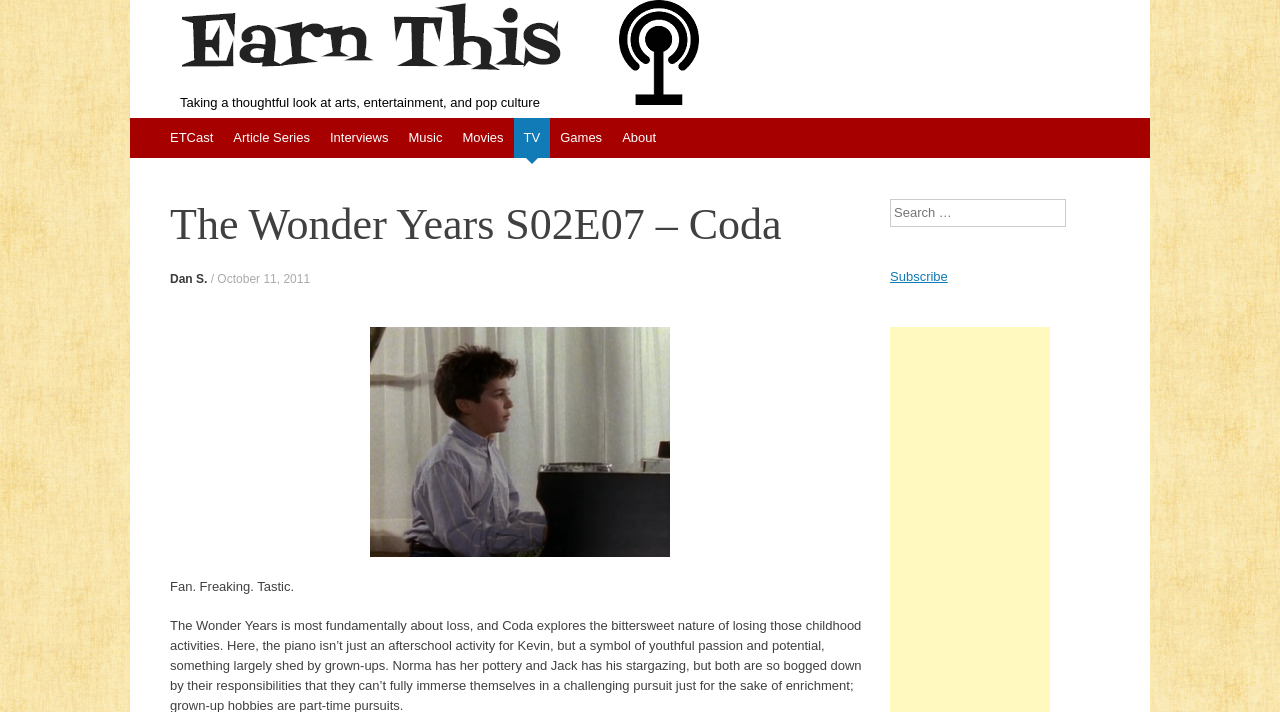What is the author of the article?
Please look at the screenshot and answer using one word or phrase.

Dan S.